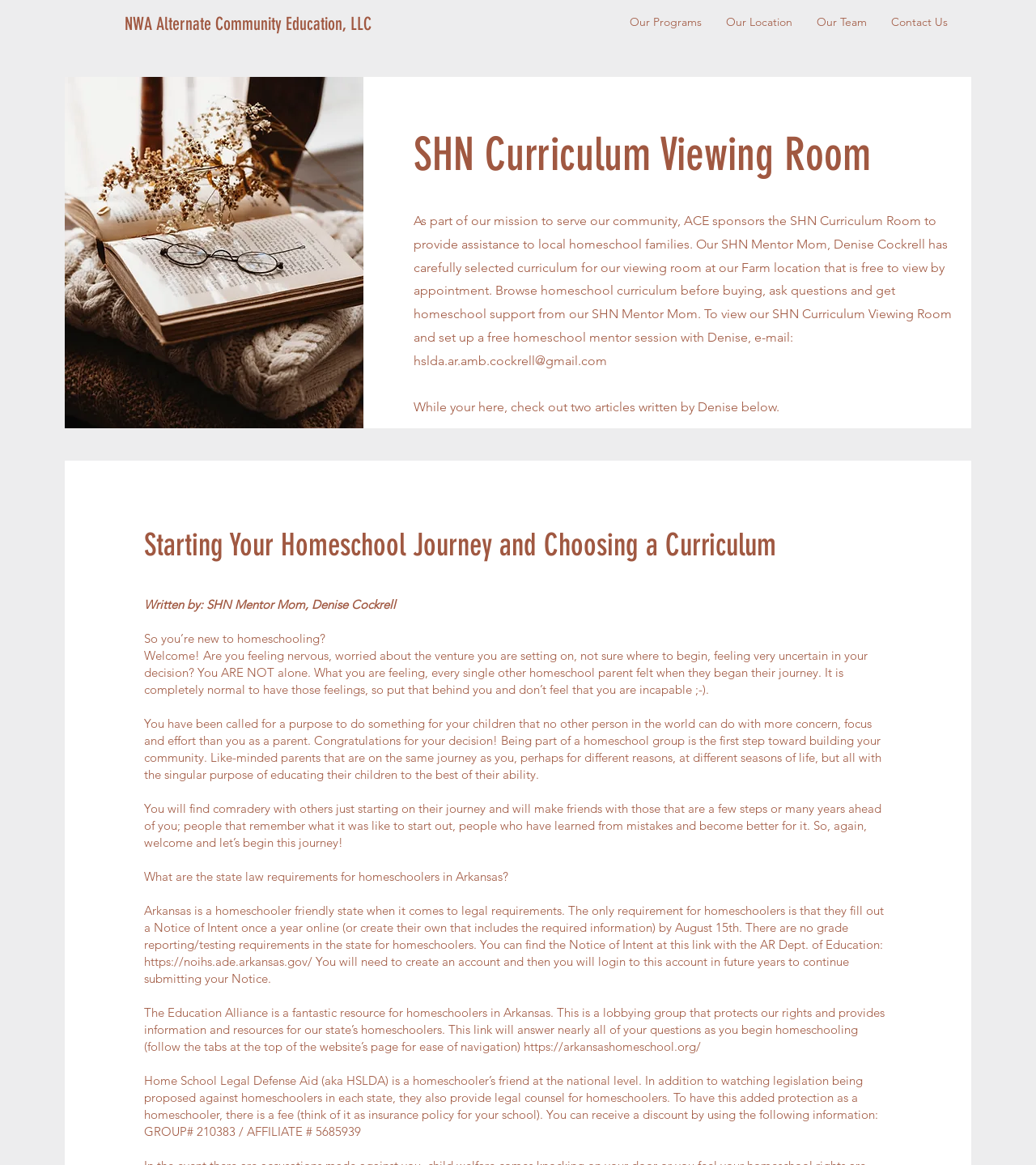Please identify the bounding box coordinates of the clickable element to fulfill the following instruction: "Email SHN Mentor Mom, Denise Cockrell". The coordinates should be four float numbers between 0 and 1, i.e., [left, top, right, bottom].

[0.399, 0.303, 0.586, 0.316]